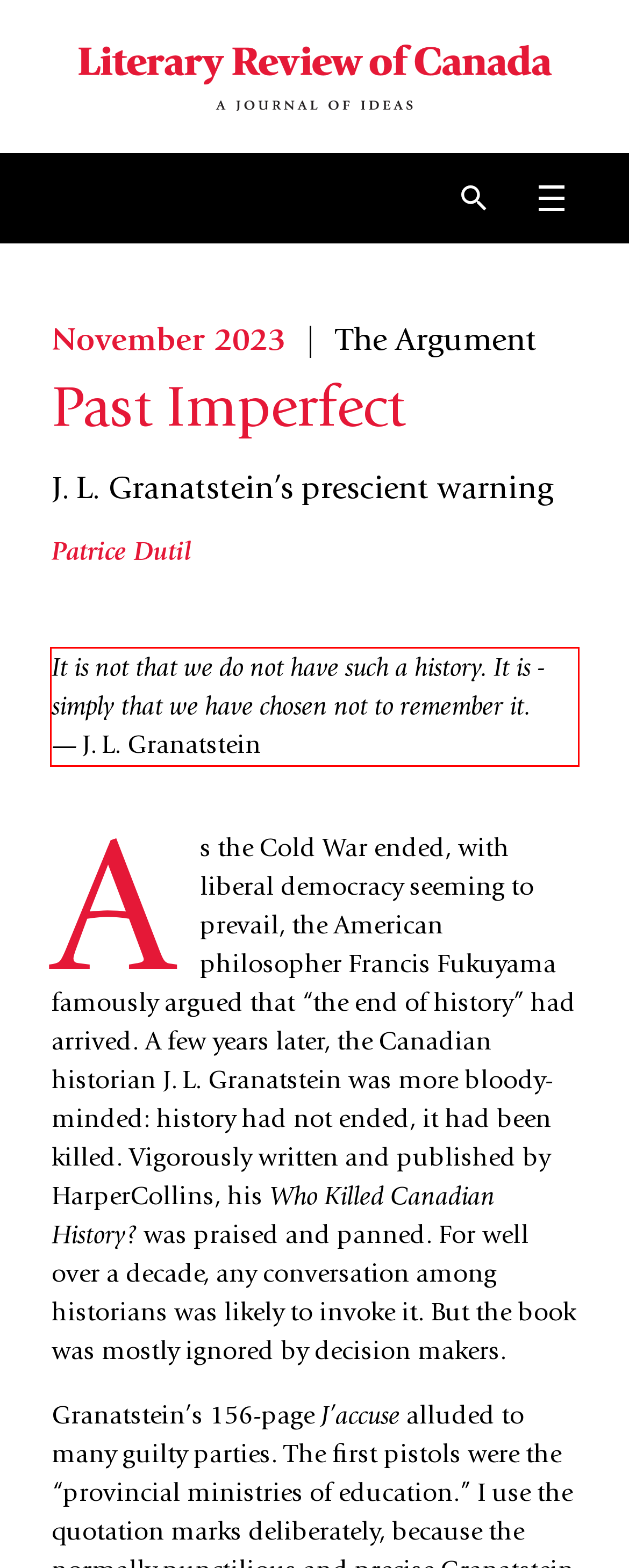Look at the webpage screenshot and recognize the text inside the red bounding box.

It is not that we do not have such a history. It is ­simply that we have chosen not to remember it. — J. L. Granatstein